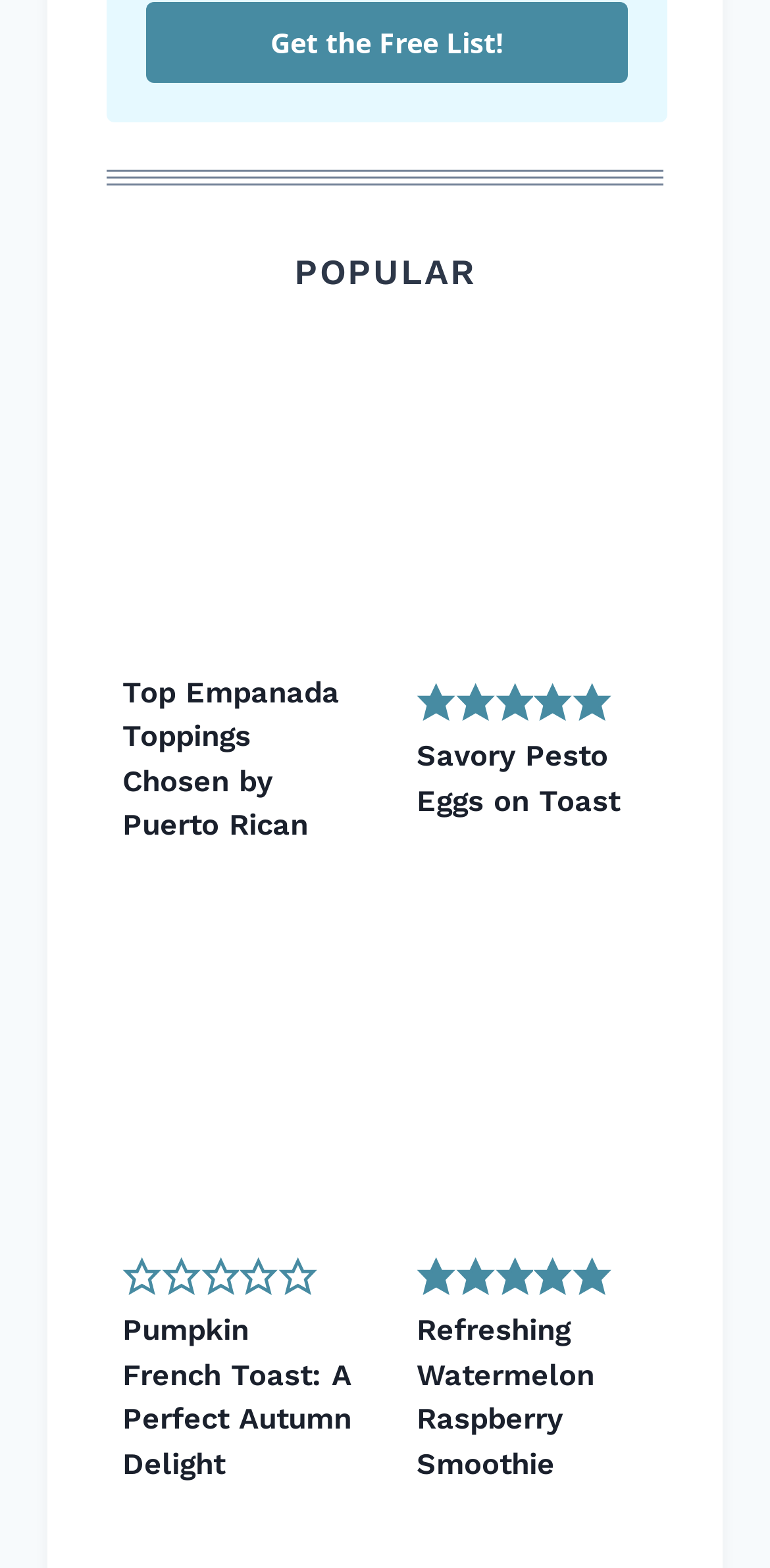Could you determine the bounding box coordinates of the clickable element to complete the instruction: "Rate this recipe 5 out of 5 stars"? Provide the coordinates as four float numbers between 0 and 1, i.e., [left, top, right, bottom].

[0.744, 0.434, 0.795, 0.462]